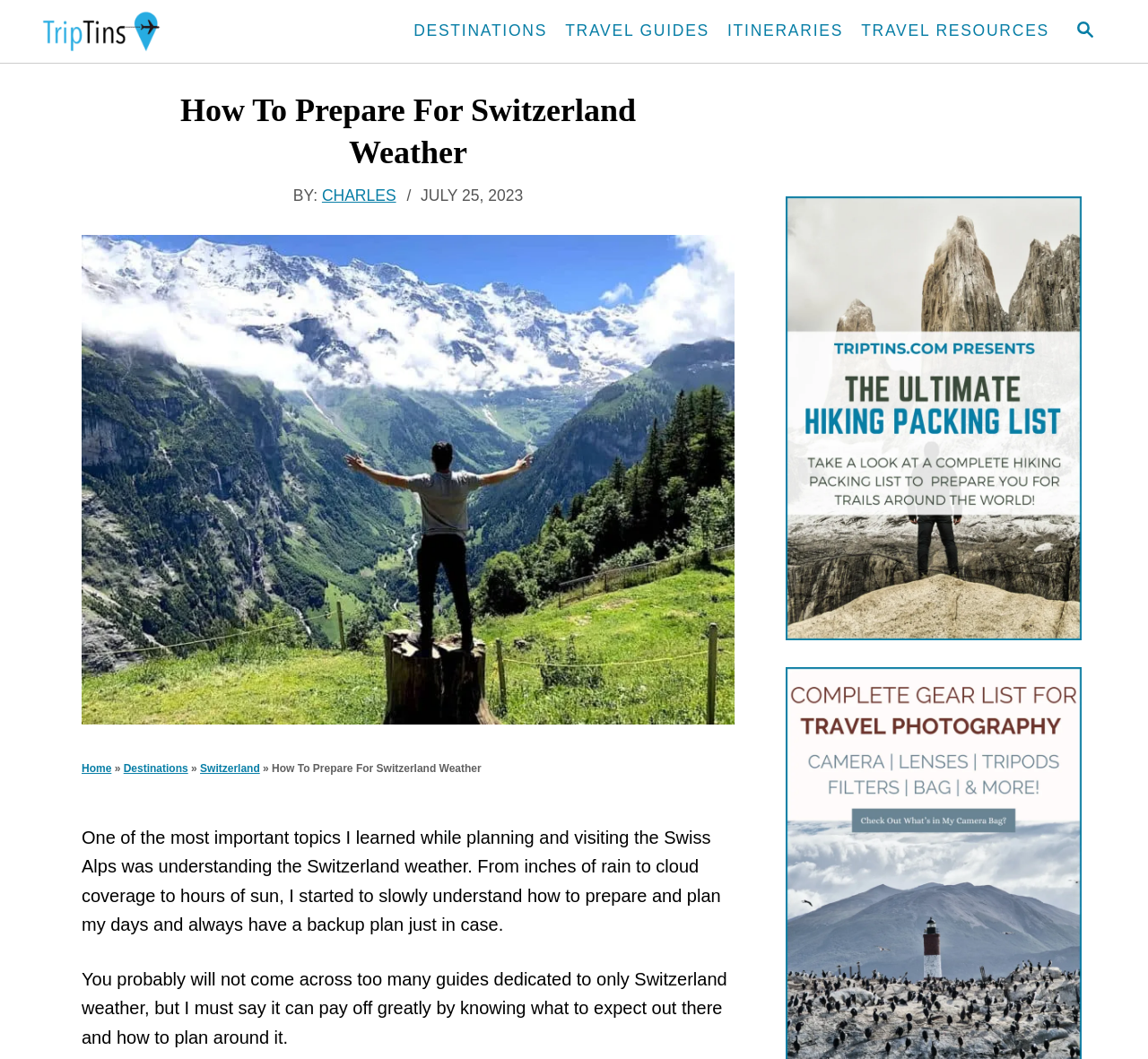How many images are on the webpage?
Carefully examine the image and provide a detailed answer to the question.

I counted the number of images on the webpage, which are the logo image, the image in the header, the image in the figure section, and the image in the sidebar, and found that there are 4 images.